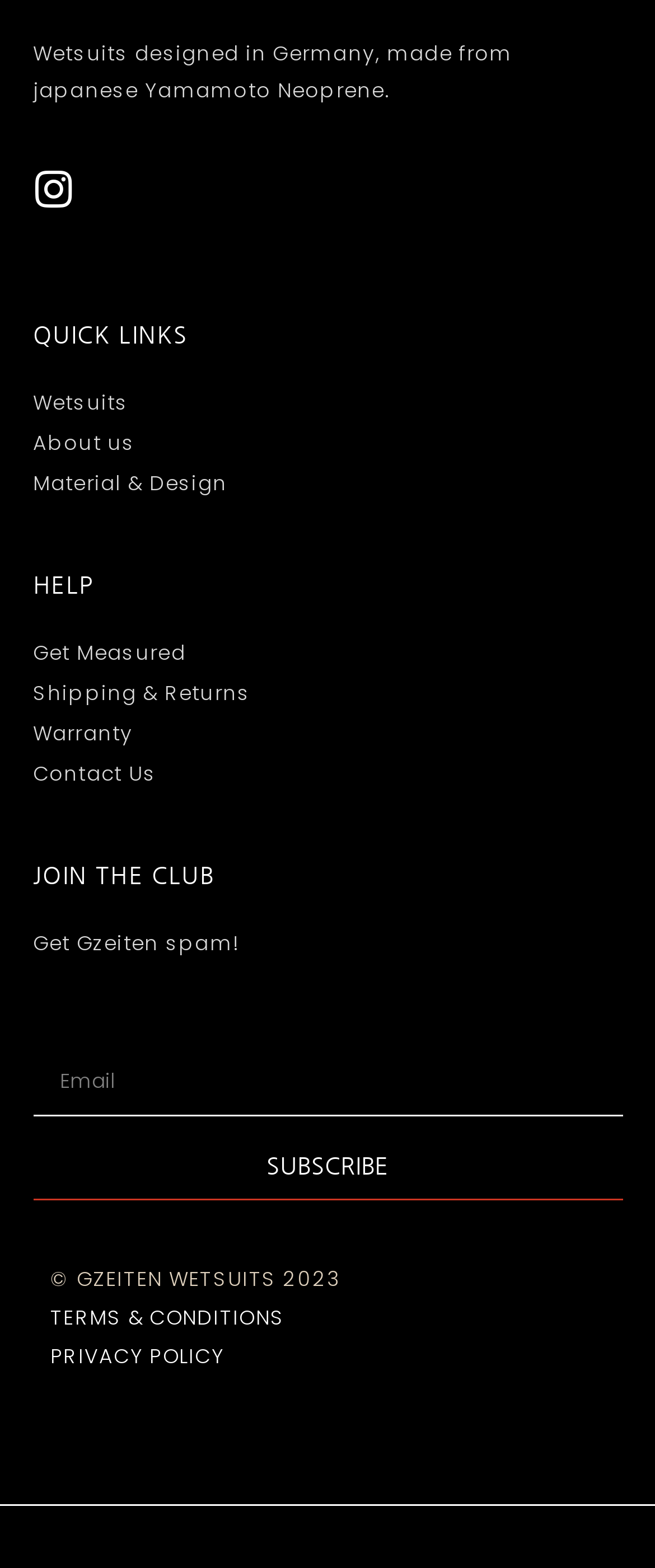With reference to the screenshot, provide a detailed response to the question below:
What is the purpose of the textbox?

The textbox is labeled 'Email' and is accompanied by a 'SUBSCRIBE' button. This suggests that the purpose of the textbox is to input an email address for subscription.